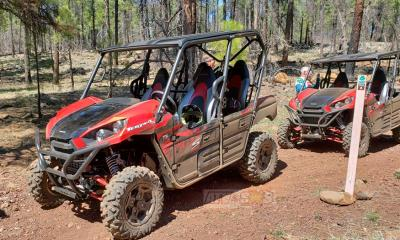Respond concisely with one word or phrase to the following query:
How many people can each Teryx accommodate?

Four